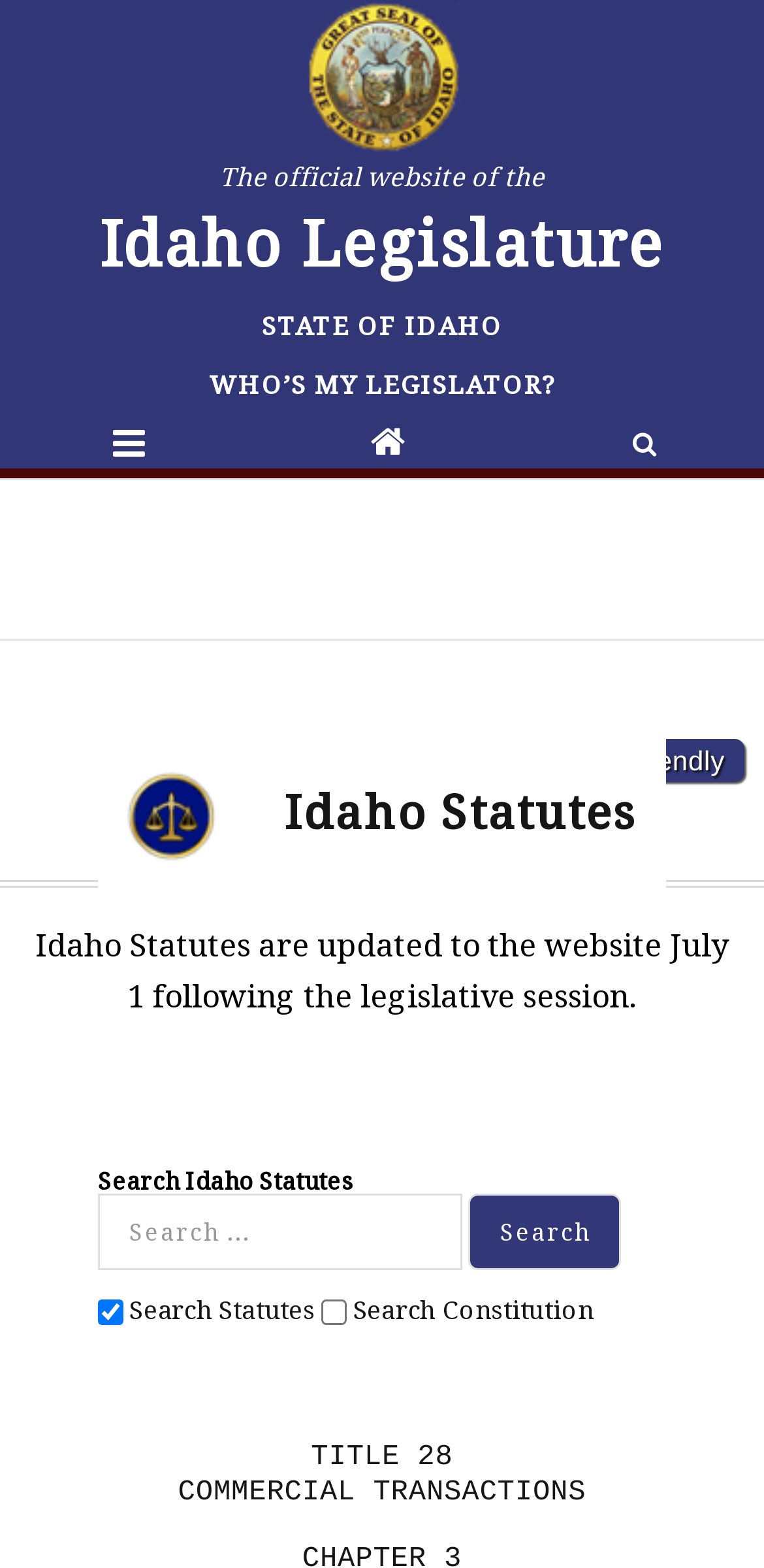Pinpoint the bounding box coordinates of the clickable area needed to execute the instruction: "Visit the official website of the Idaho Legislature". The coordinates should be specified as four float numbers between 0 and 1, i.e., [left, top, right, bottom].

[0.129, 0.0, 0.871, 0.183]